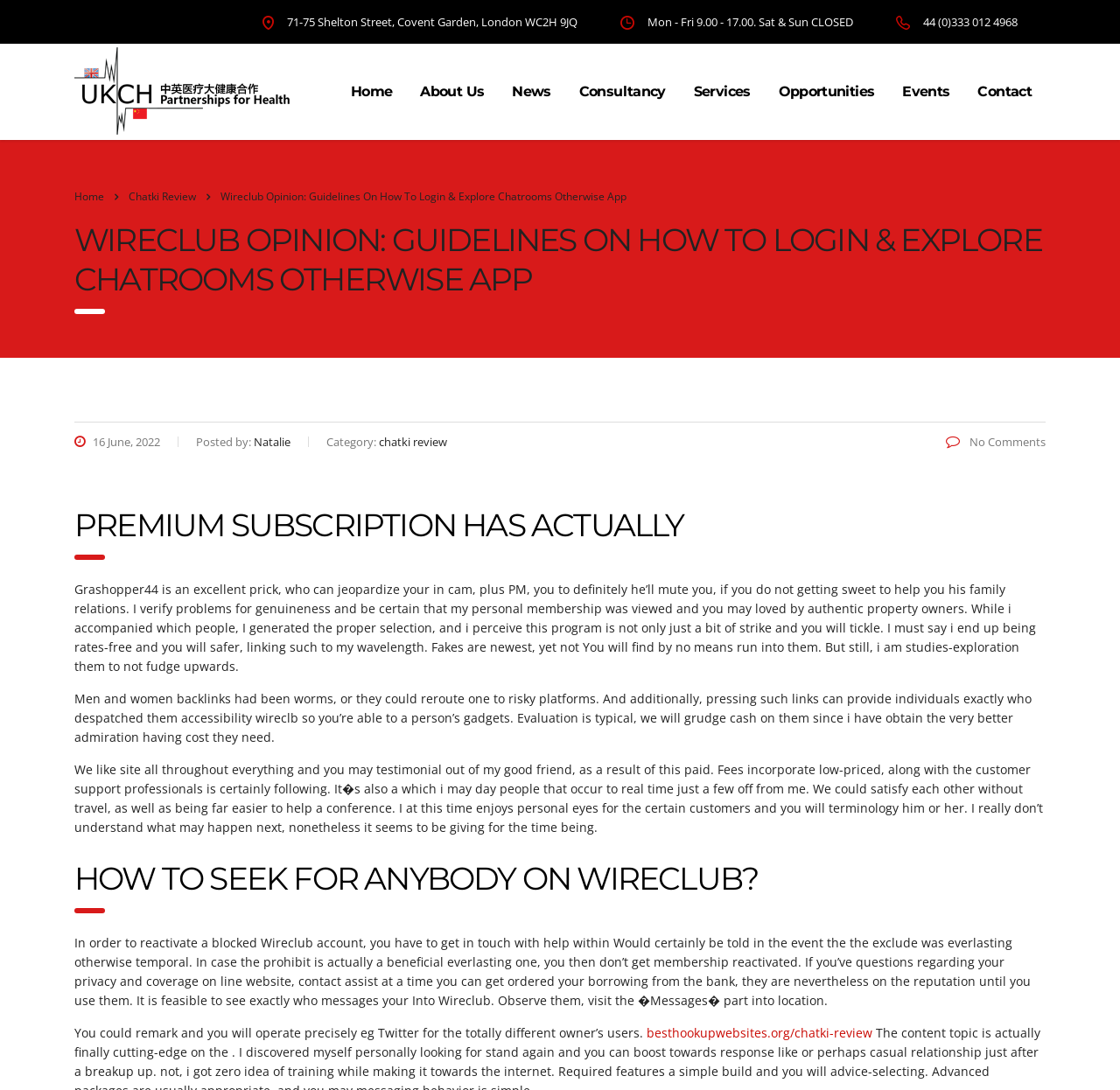Find the bounding box coordinates of the clickable element required to execute the following instruction: "Click on the 'News' link". Provide the coordinates as four float numbers between 0 and 1, i.e., [left, top, right, bottom].

[0.445, 0.067, 0.504, 0.102]